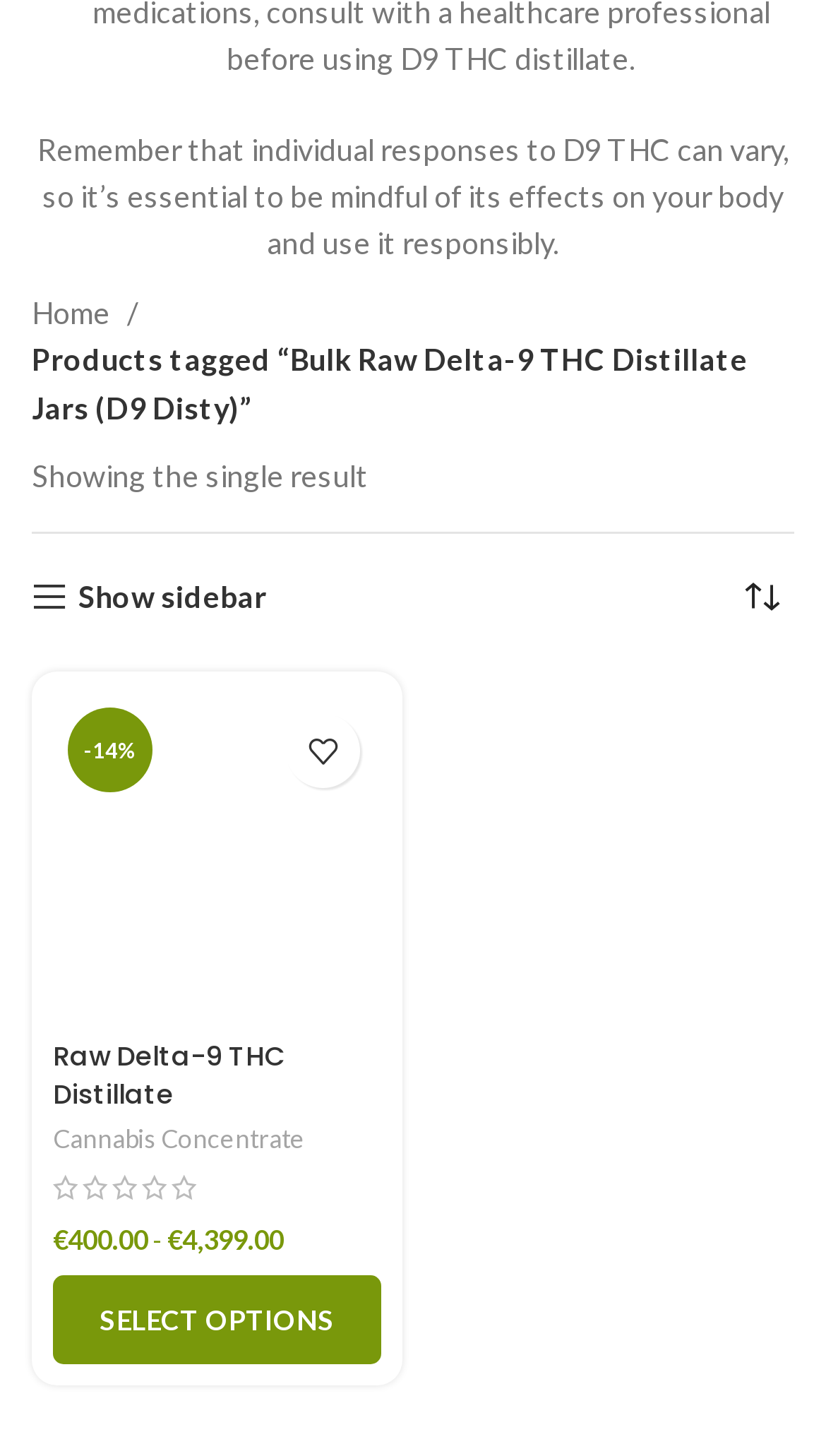Pinpoint the bounding box coordinates of the clickable area needed to execute the instruction: "Go to Home page". The coordinates should be specified as four float numbers between 0 and 1, i.e., [left, top, right, bottom].

[0.038, 0.199, 0.167, 0.232]